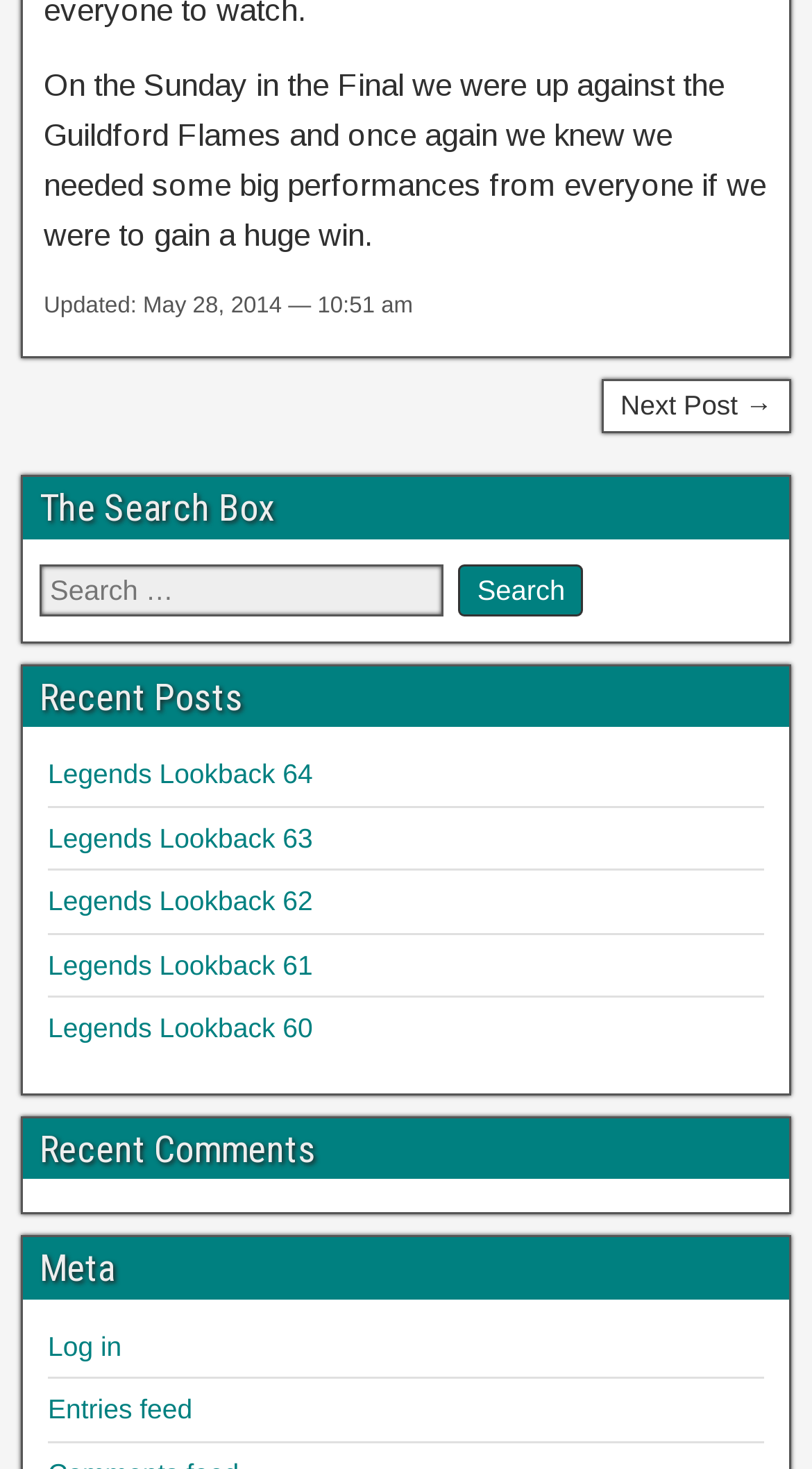Provide a brief response to the question below using one word or phrase:
What is the purpose of the search box?

To search the website